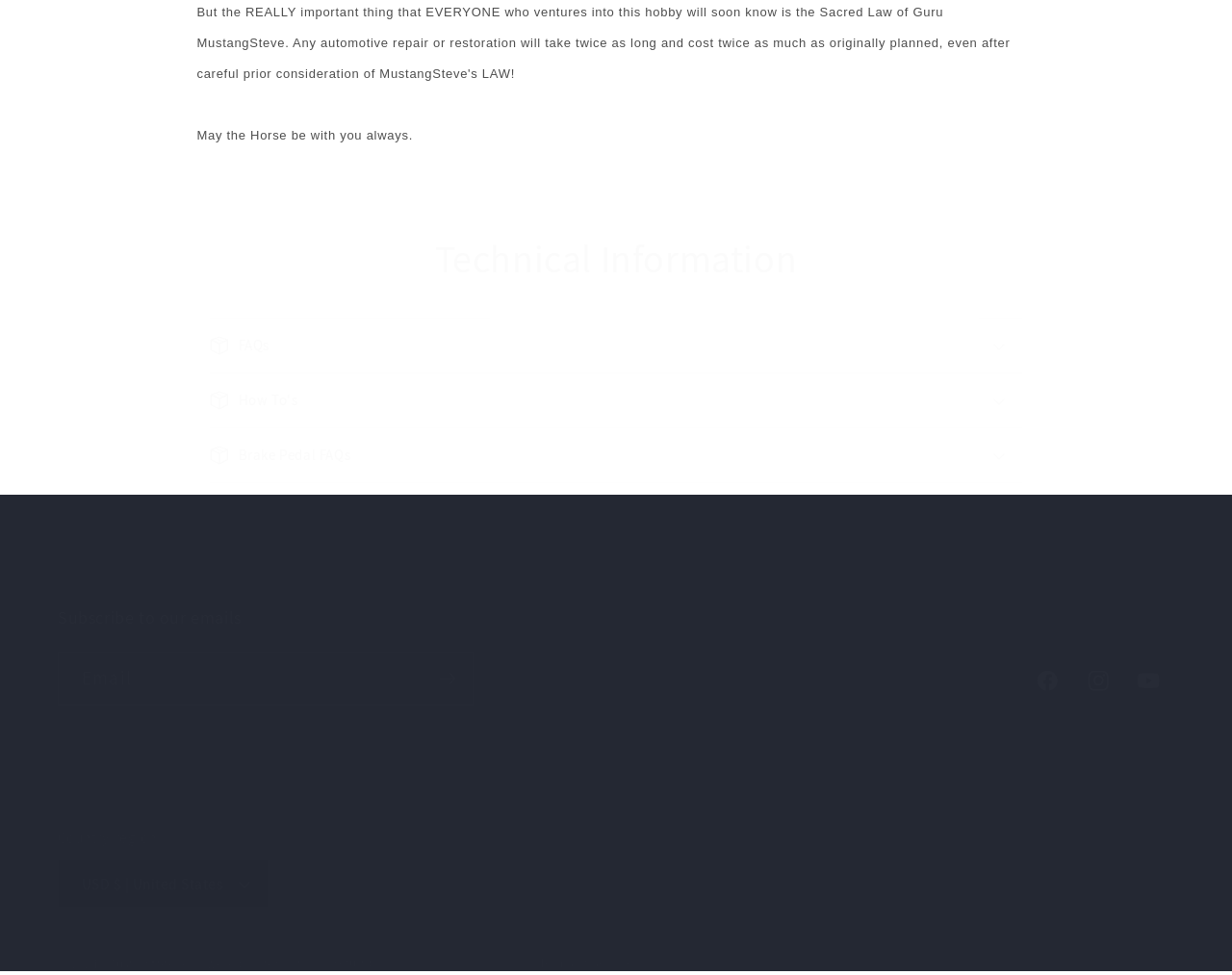Respond to the following question using a concise word or phrase: 
What is the quote at the top of the page?

May the Horse be with you always.